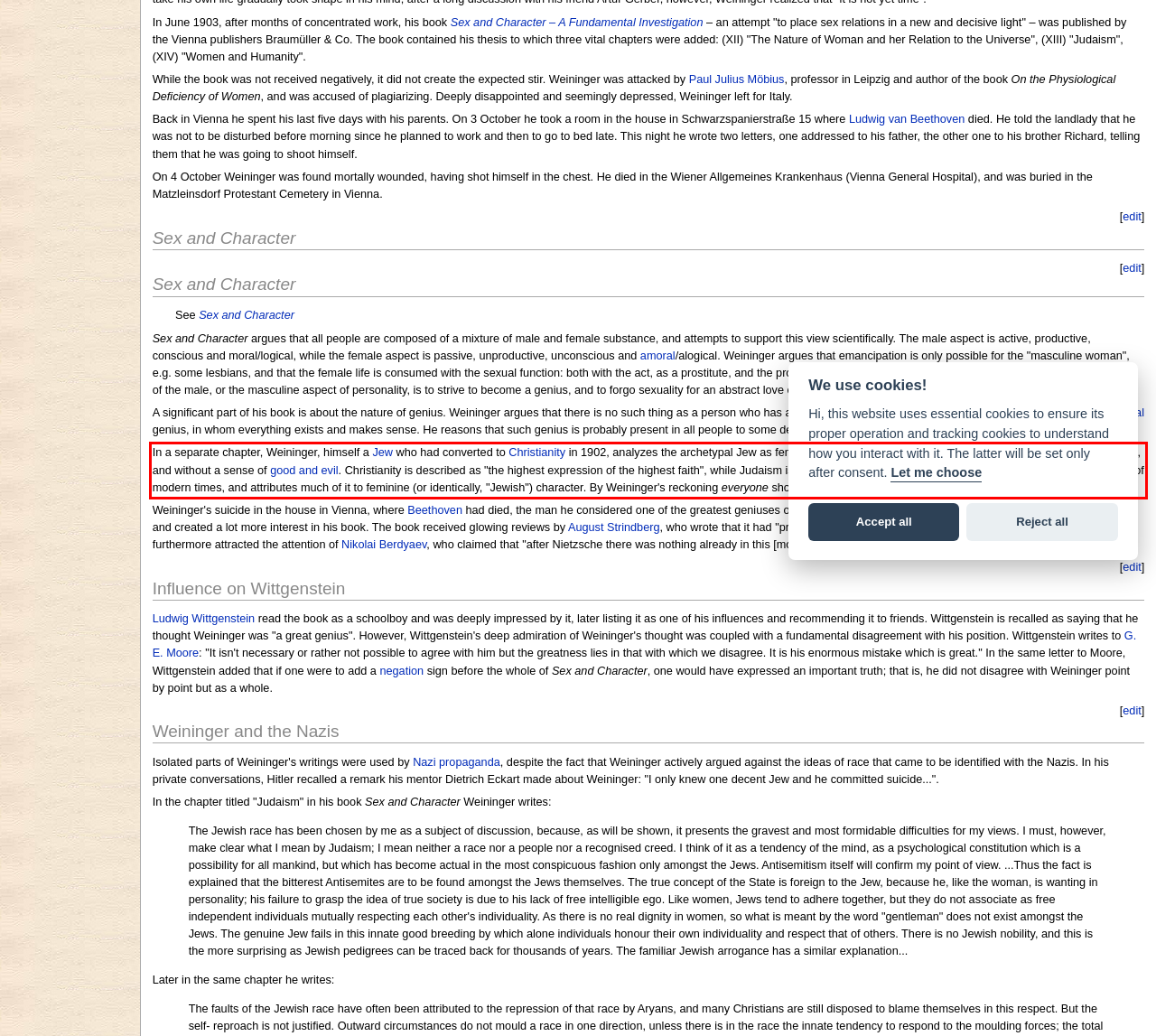You are presented with a screenshot containing a red rectangle. Extract the text found inside this red bounding box.

In a separate chapter, Weininger, himself a Jew who had converted to Christianity in 1902, analyzes the archetypal Jew as feminine, and thus profoundly irreligious, without true individuality (soul), and without a sense of good and evil. Christianity is described as "the highest expression of the highest faith", while Judaism is called "the extreme of cowardliness". Weininger decries the decay of modern times, and attributes much of it to feminine (or identically, "Jewish") character. By Weininger's reckoning everyone shows some femininity, and what he calls "Jewishness".